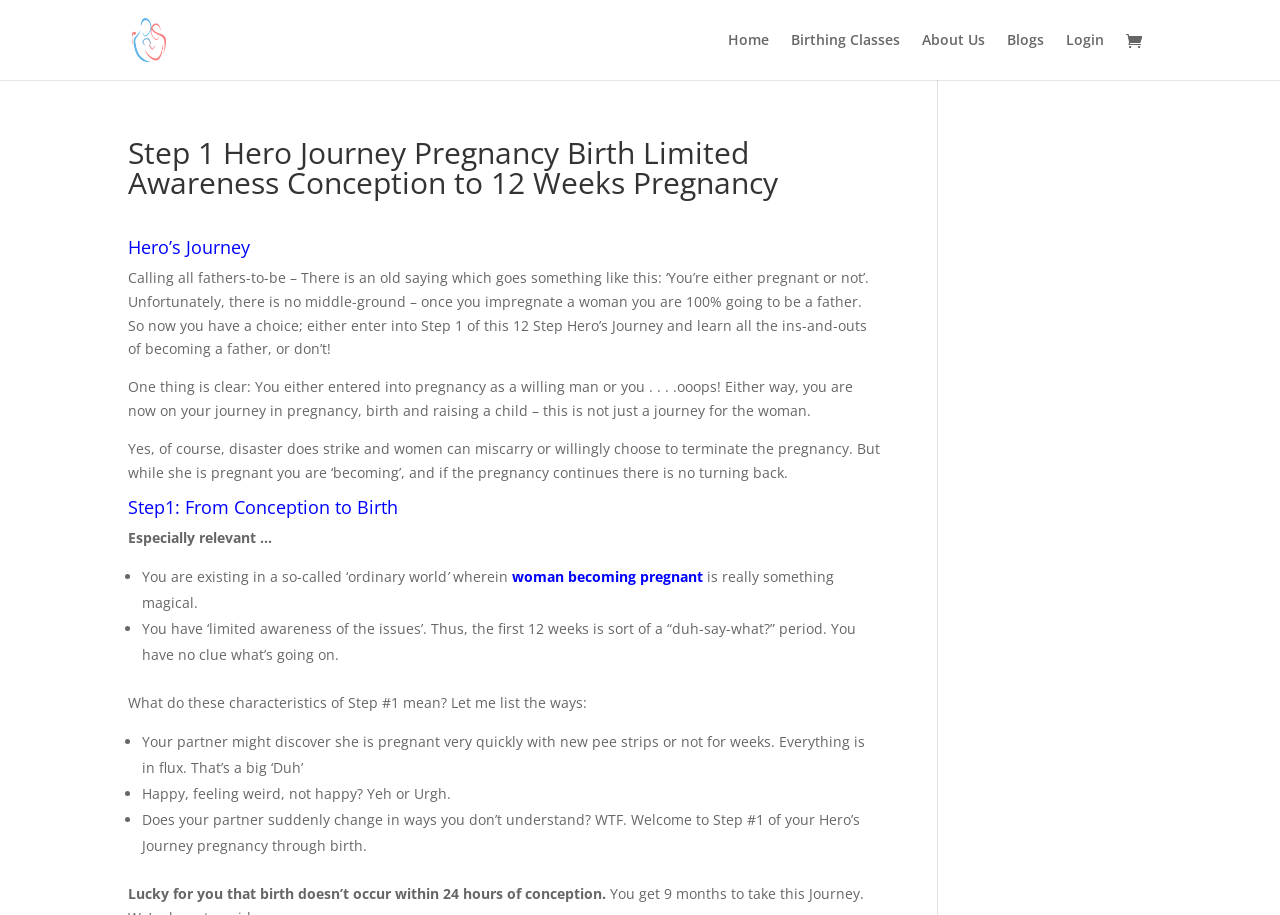What is the significance of the first 12 weeks of pregnancy mentioned on the webpage?
Using the screenshot, give a one-word or short phrase answer.

It's a time of flux